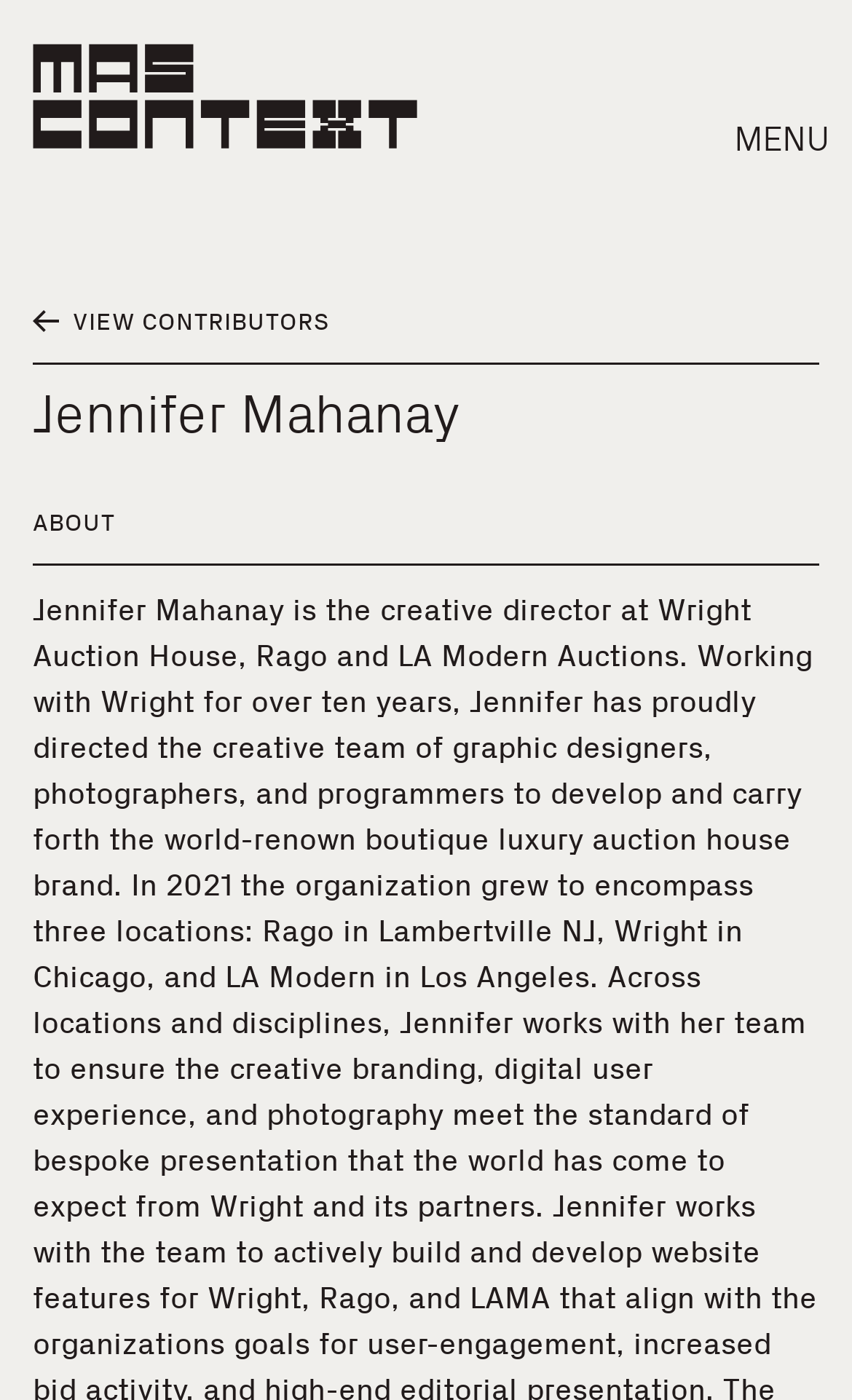Is there a search function on the webpage?
Respond to the question with a single word or phrase according to the image.

Yes